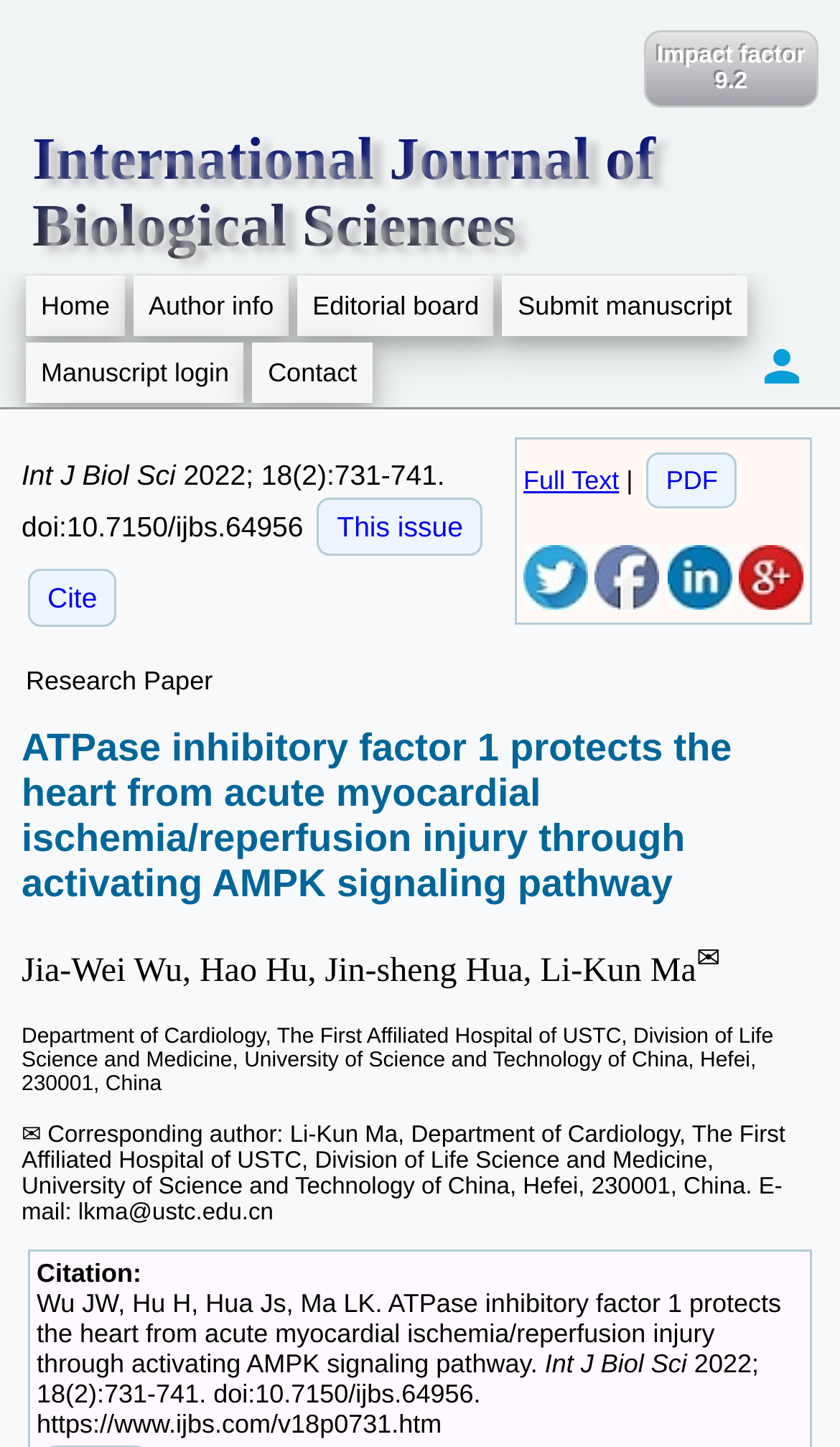Look at the image and give a detailed response to the following question: What is the impact factor of the journal?

The impact factor of the journal can be found at the top of the webpage, where it is displayed as 'Impact factor' followed by the value '9.2'.